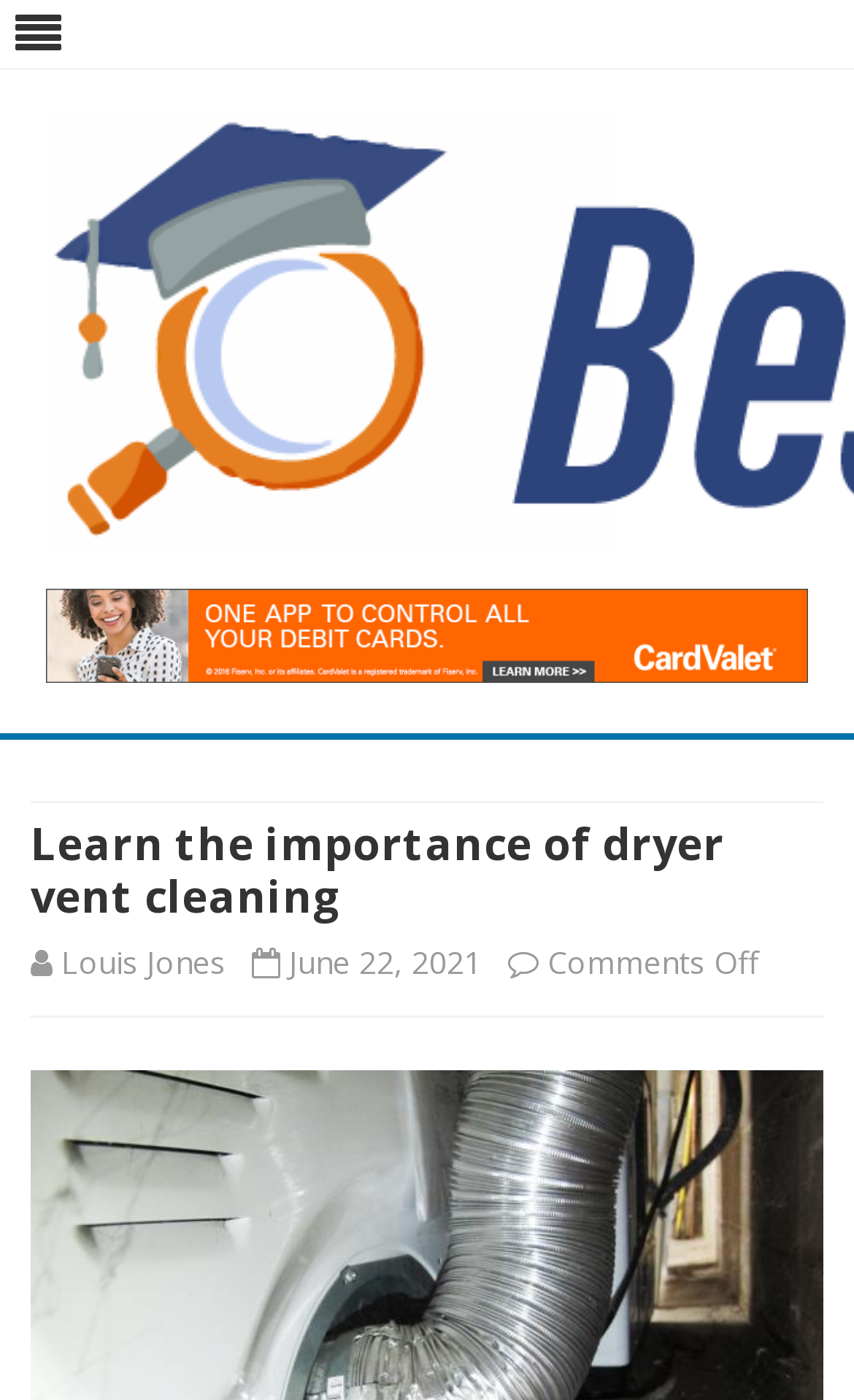Extract the bounding box coordinates for the HTML element that matches this description: "Best Alma Mater". The coordinates should be four float numbers between 0 and 1, i.e., [left, top, right, bottom].

[0.054, 0.399, 0.477, 0.431]